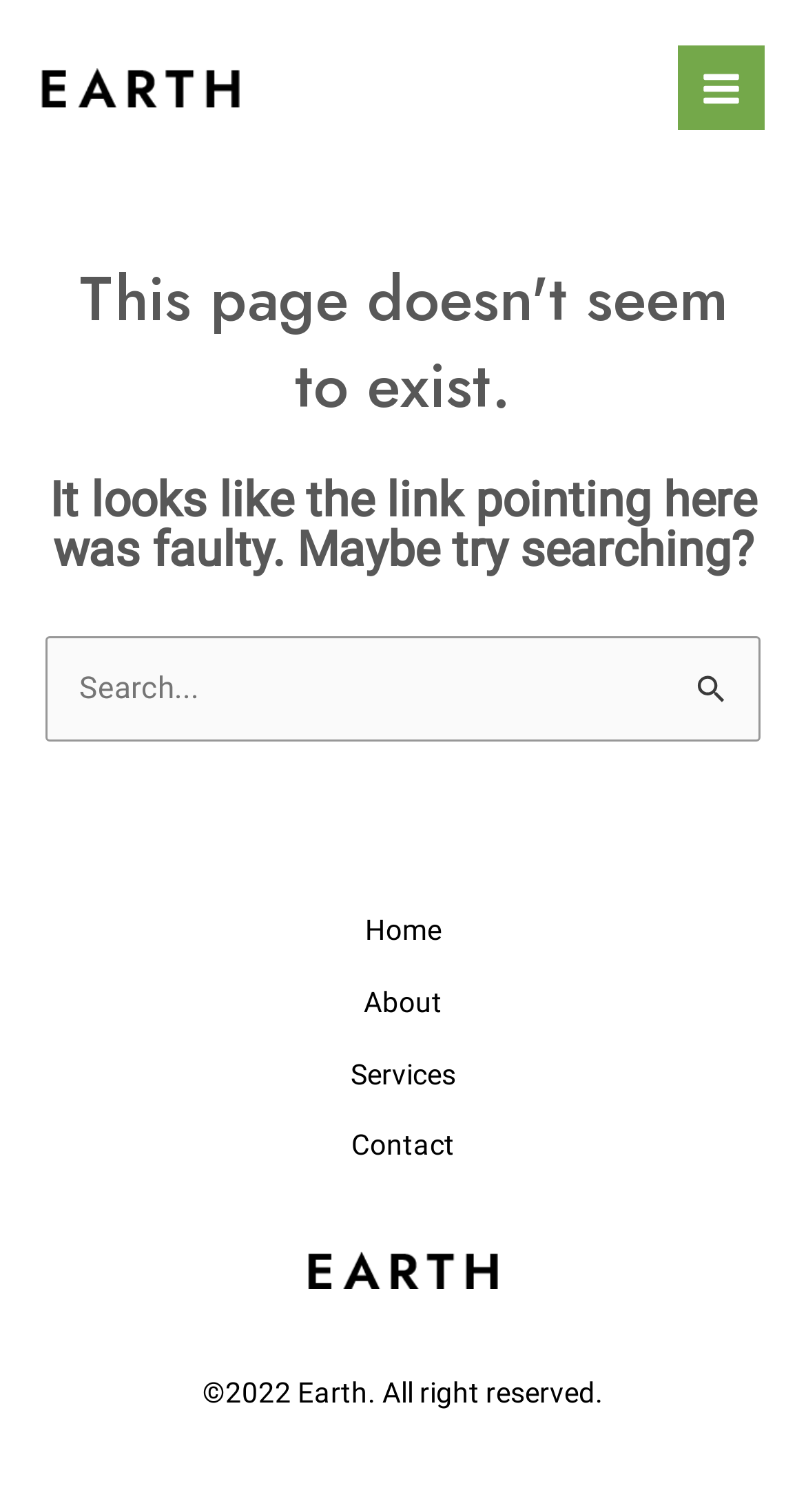Reply to the question with a single word or phrase:
How many buttons are there on the page?

4